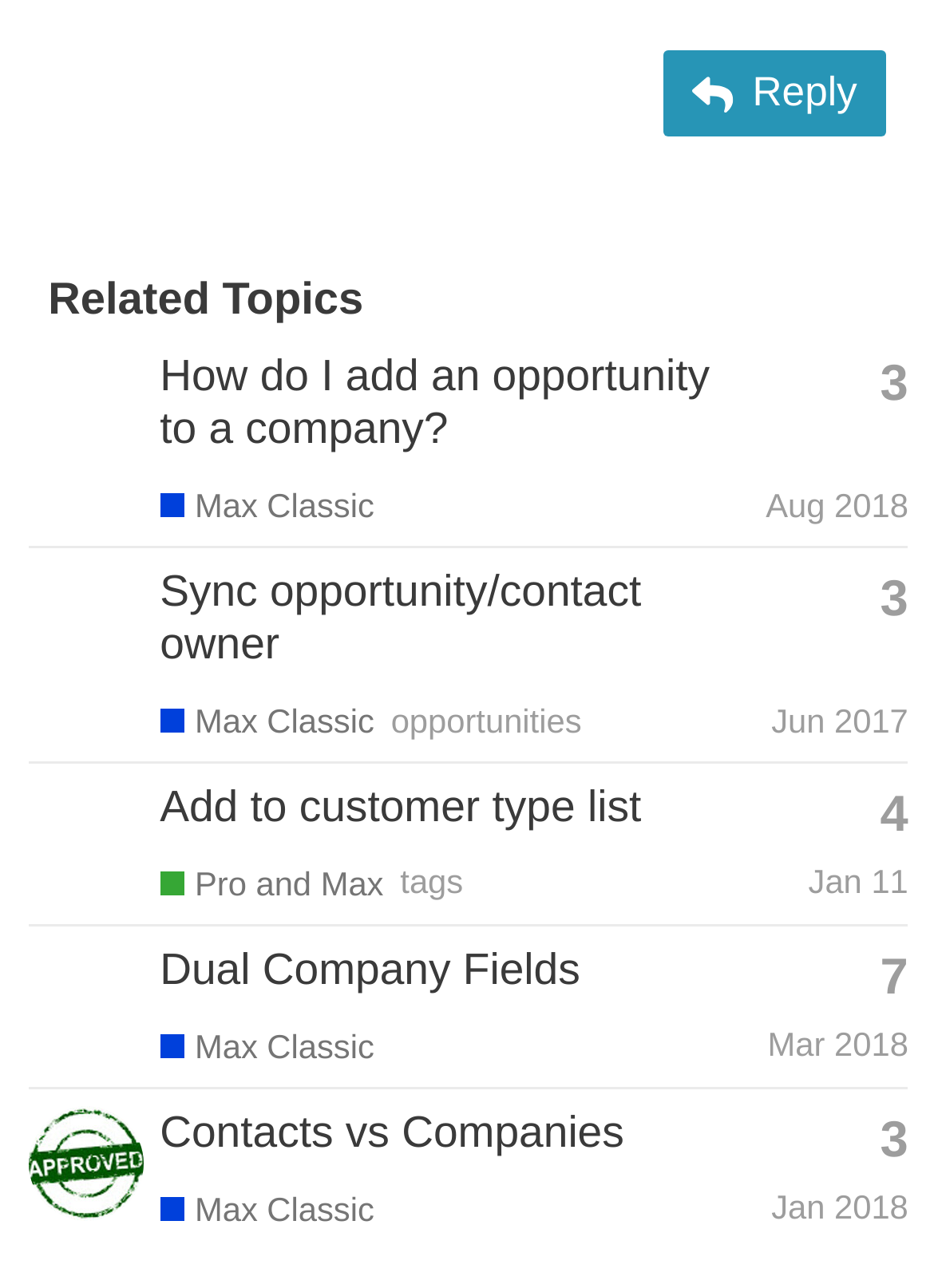Using the information from the screenshot, answer the following question thoroughly:
What is the topic of the first discussion?

The first discussion topic is 'How do I add an opportunity to a company?' which can be found in the first gridcell of the table under the 'Related Topics' section.